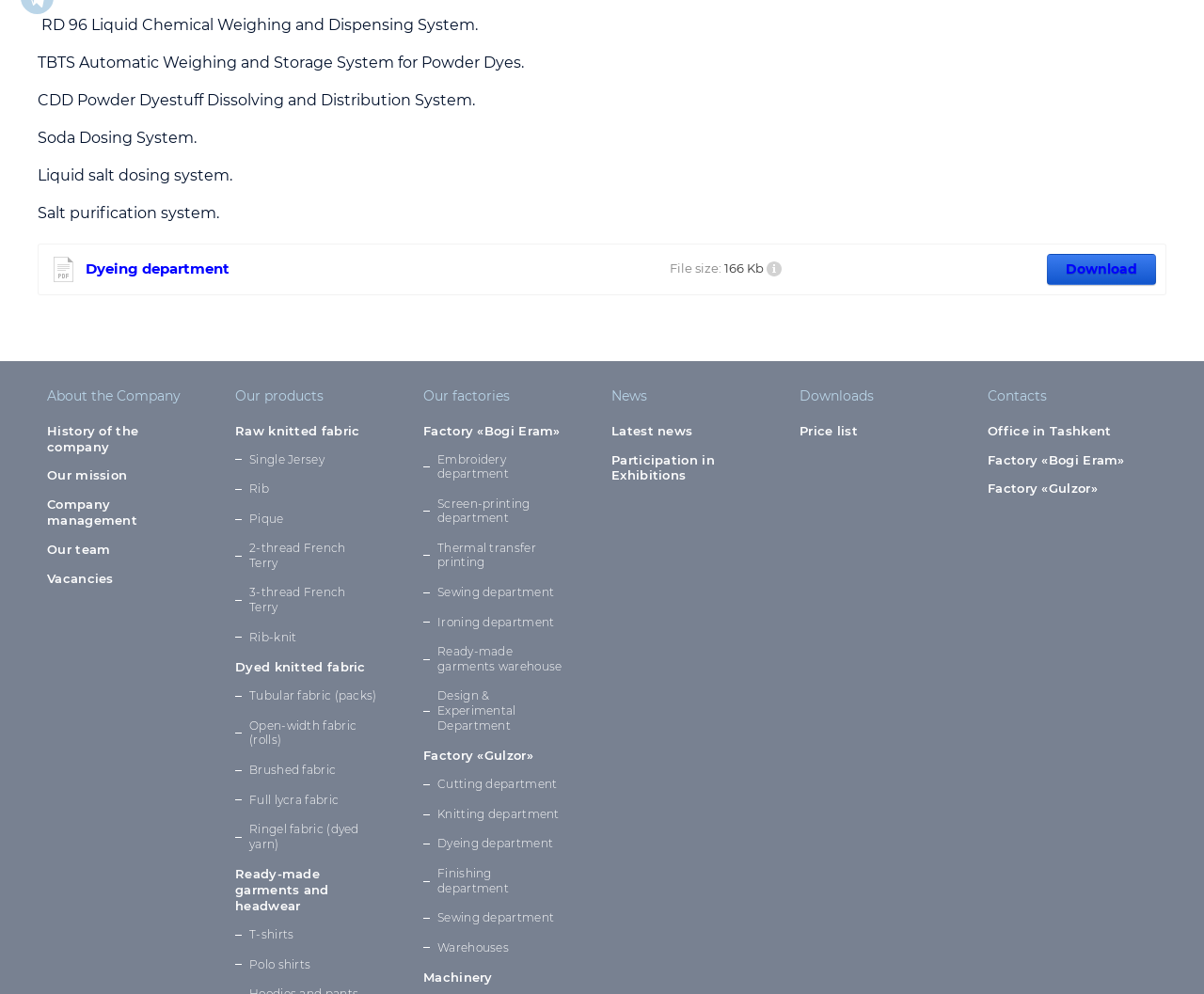Identify the bounding box for the given UI element using the description provided. Coordinates should be in the format (top-left x, top-left y, bottom-right x, bottom-right y) and must be between 0 and 1. Here is the description: Machinery

[0.352, 0.969, 0.47, 0.998]